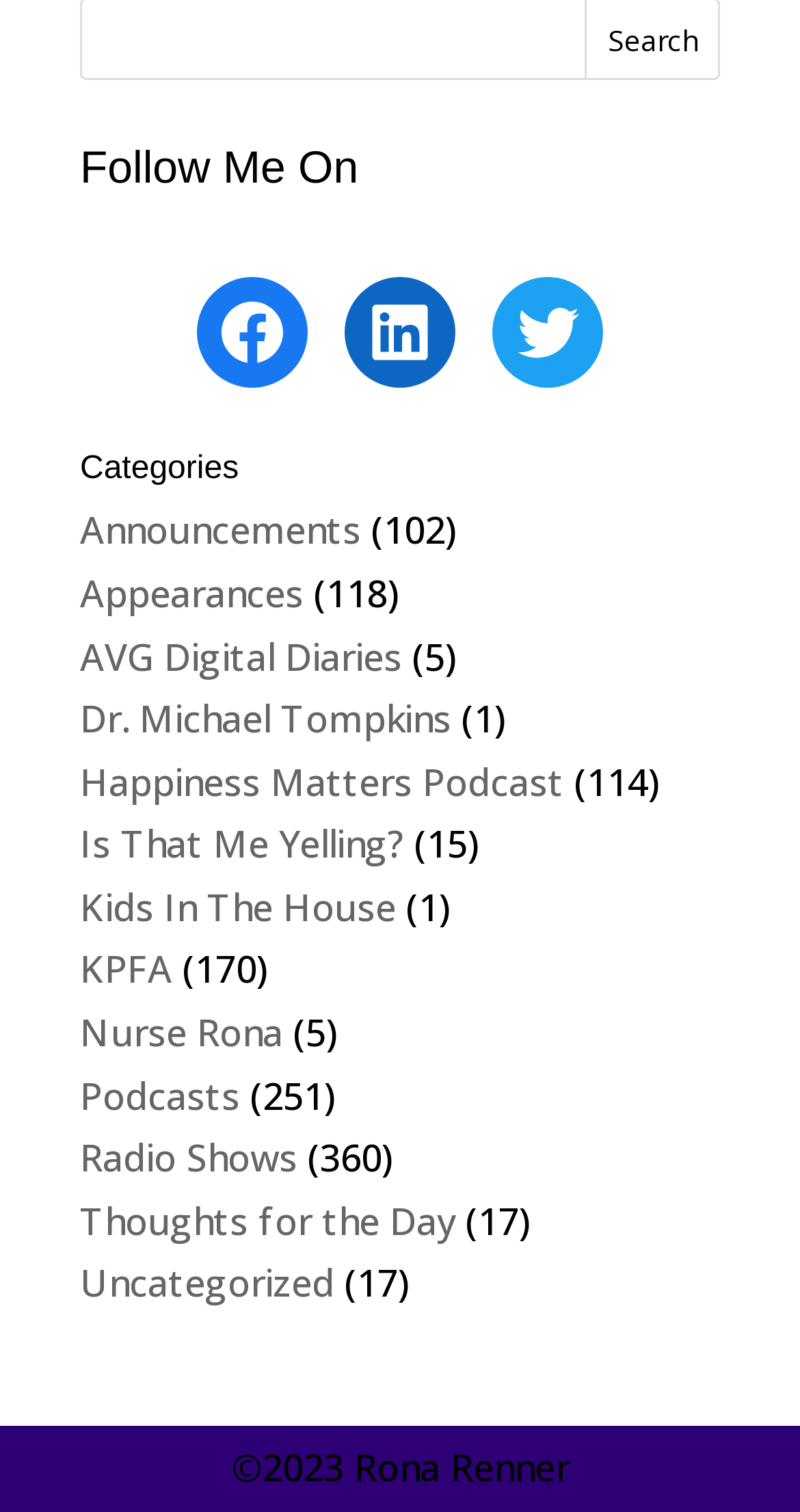What is the category with the most number of posts?
Based on the screenshot, provide your answer in one word or phrase.

Radio Shows